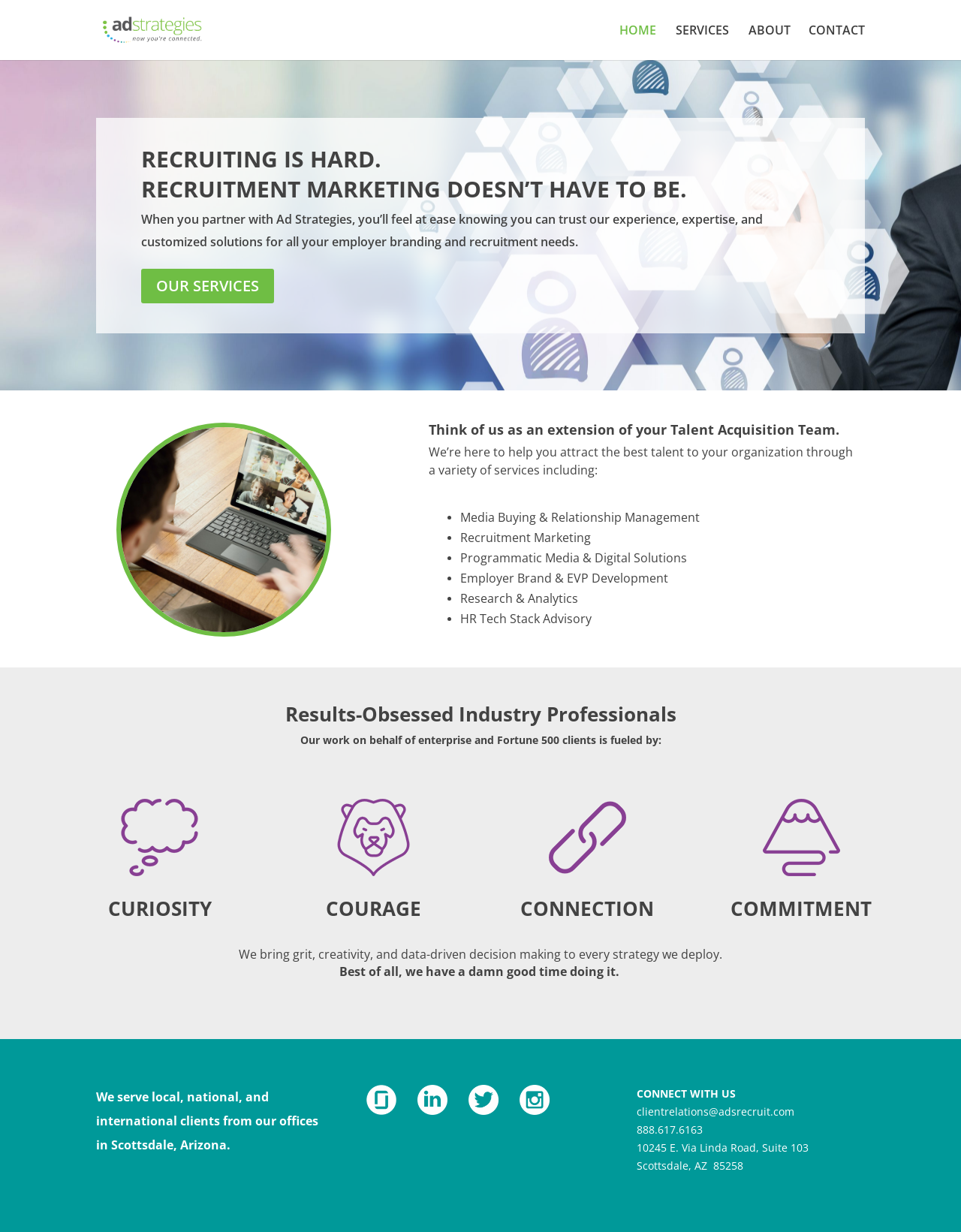Bounding box coordinates are to be given in the format (top-left x, top-left y, bottom-right x, bottom-right y). All values must be floating point numbers between 0 and 1. Provide the bounding box coordinate for the UI element described as: clientrelations@adsrecruit.com

[0.663, 0.897, 0.827, 0.908]